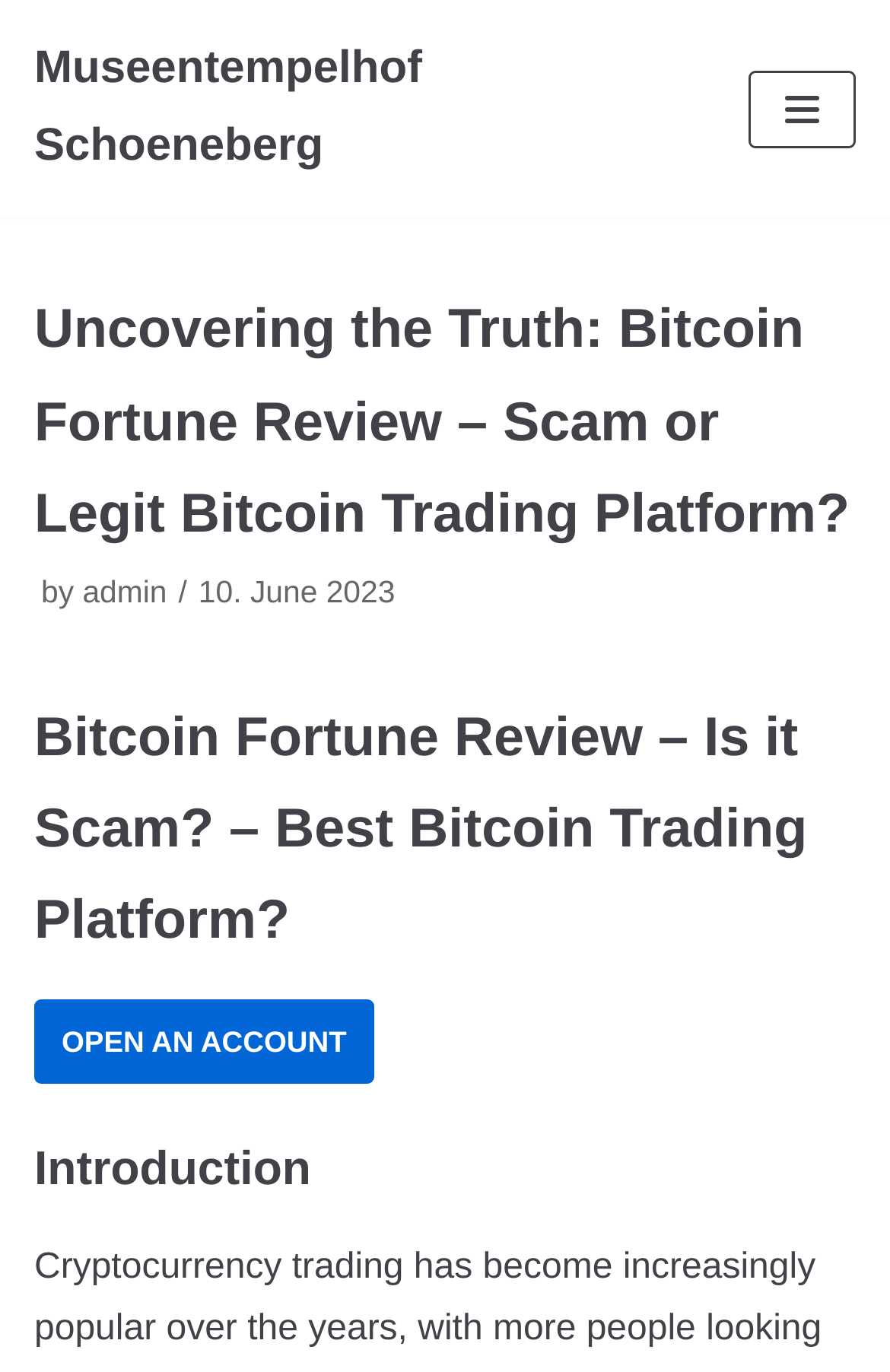Identify and provide the text content of the webpage's primary headline.

Uncovering the Truth: Bitcoin Fortune Review – Scam or Legit Bitcoin Trading Platform?